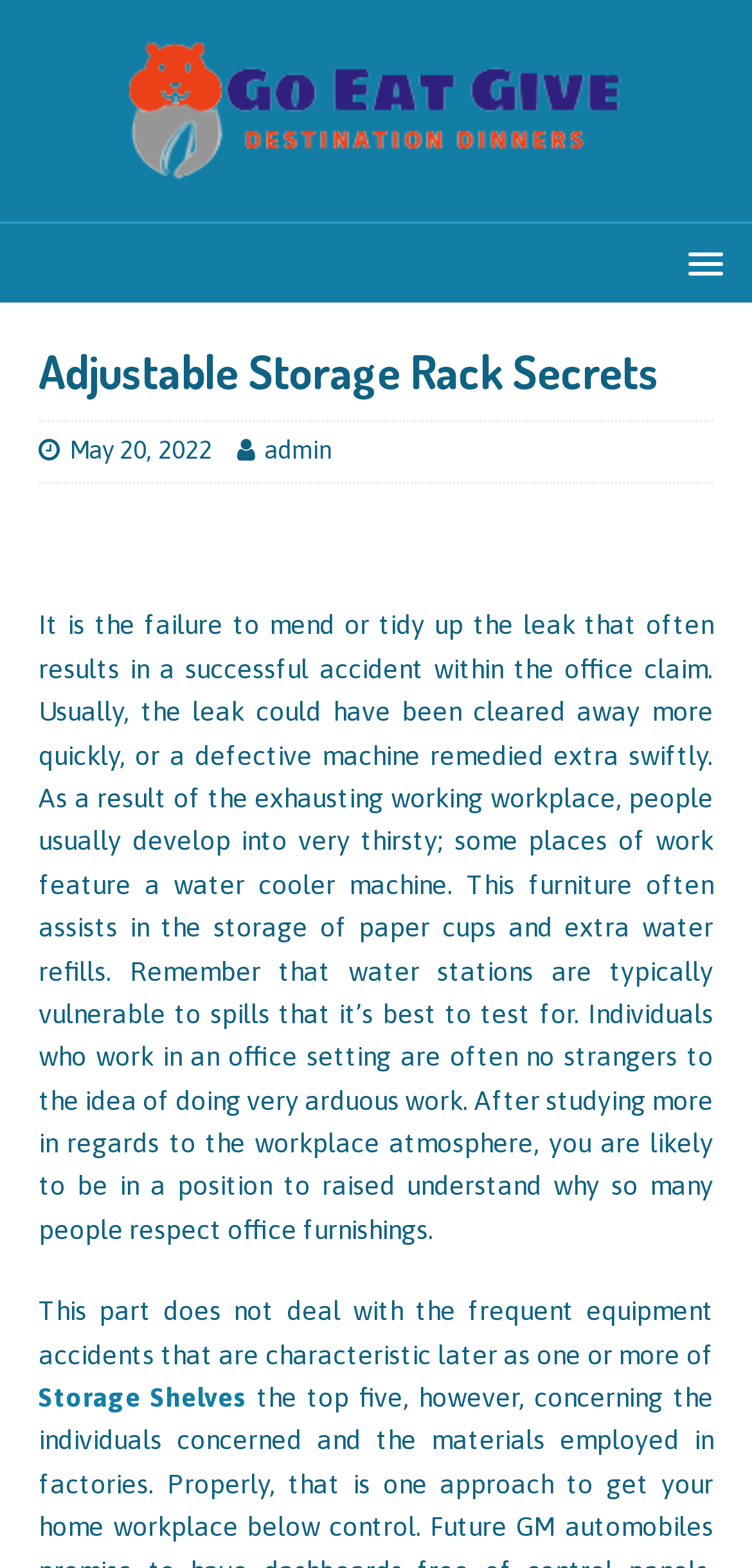Please answer the following question using a single word or phrase: 
What is the purpose of the furniture mentioned in the article?

storage